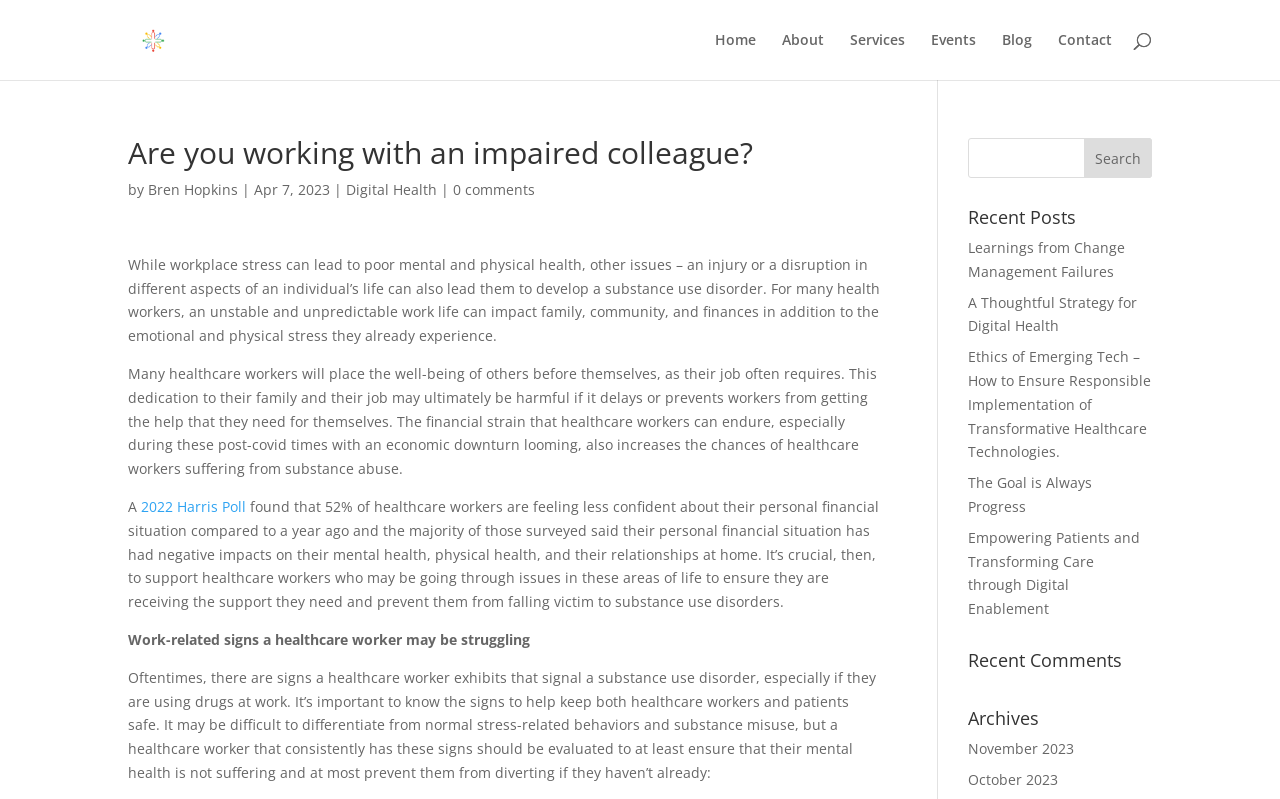Please determine the bounding box coordinates for the element that should be clicked to follow these instructions: "Go to 'Blogus' blog".

None